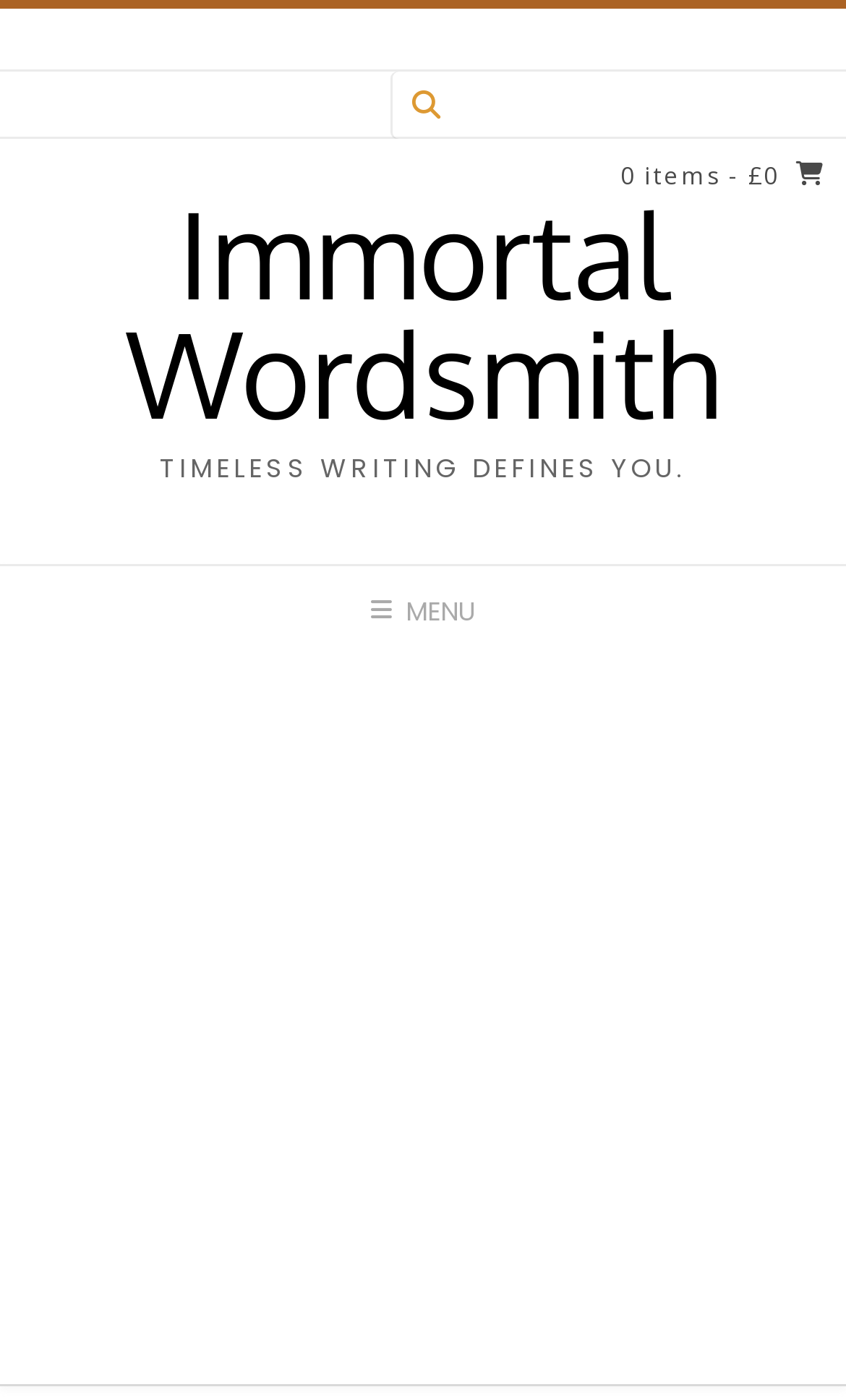Create a detailed summary of all the visual and textual information on the webpage.

The webpage is about Yoga With Adriene, with a focus on finding serenity. At the top left, there is a button with a search icon. Next to it, there is a heading that reads "Immortal Wordsmith", which is also a link. Below this heading, there is another heading that reads "TIMELESS WRITING DEFINES YOU." 

On the top right, there is a button with a shopping cart icon and a text "0 items - £0". 

At the top center, there is a menu button with the text "MENU". 

The main content of the webpage is an iframe that takes up most of the page, which is an advertisement.